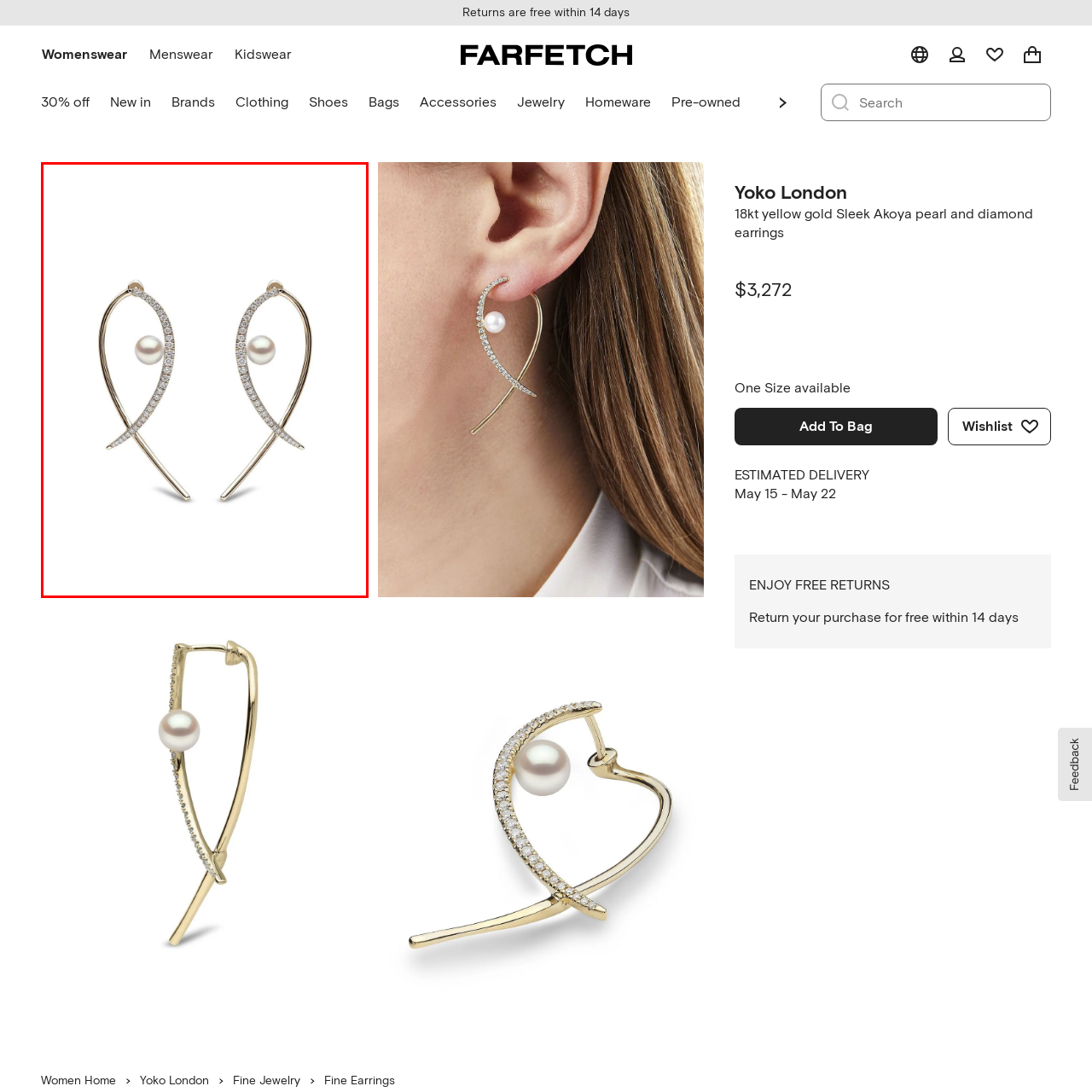Pay attention to the image encircled in red and give a thorough answer to the subsequent question, informed by the visual details in the image:
What type of pearl is at the center of the earrings?

According to the caption, 'a classic Akoya pearl adds a touch of sophistication' to the earrings, implying that the pearl at the center of the earrings is an Akoya pearl.